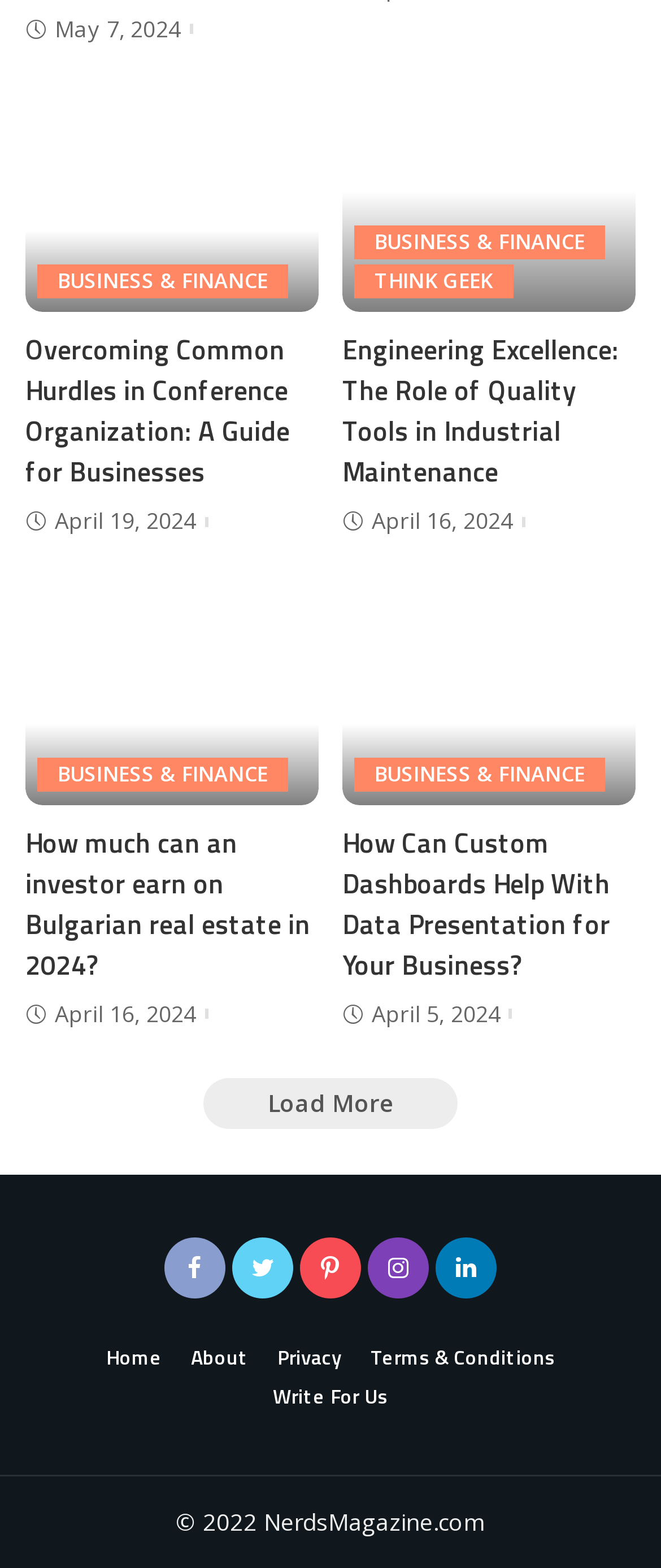Please locate the clickable area by providing the bounding box coordinates to follow this instruction: "Click the 'Printable Version' link".

None